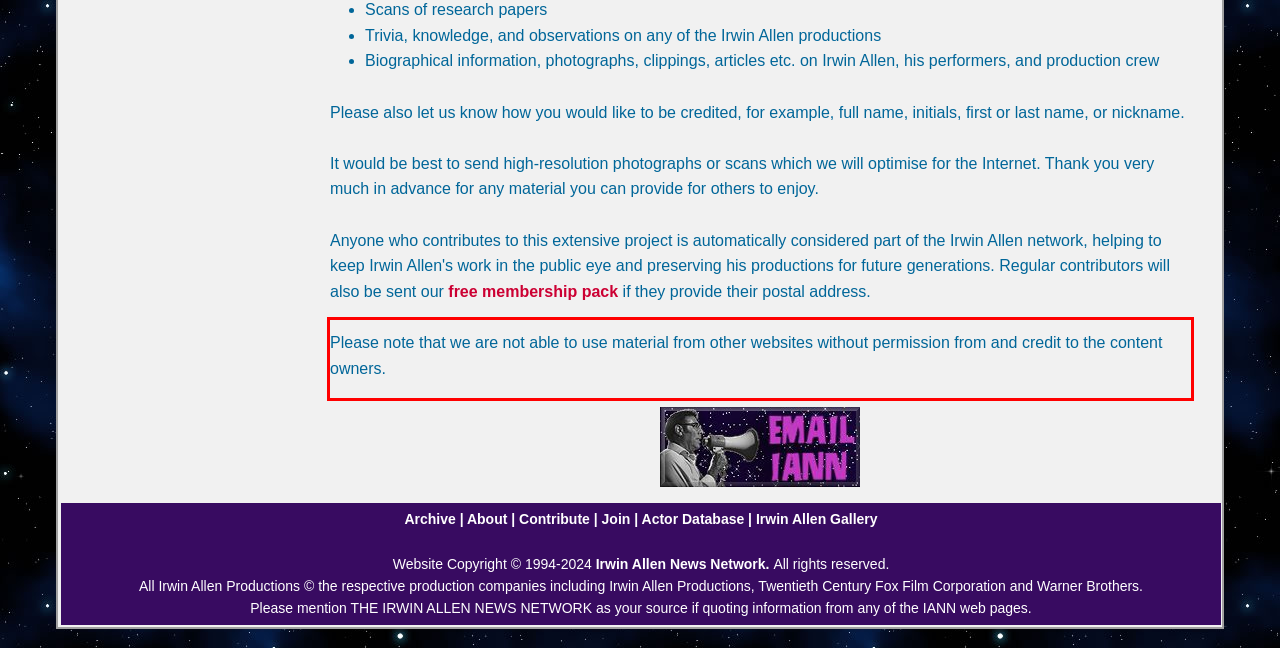In the given screenshot, locate the red bounding box and extract the text content from within it.

Please note that we are not able to use material from other websites without permission from and credit to the content owners.